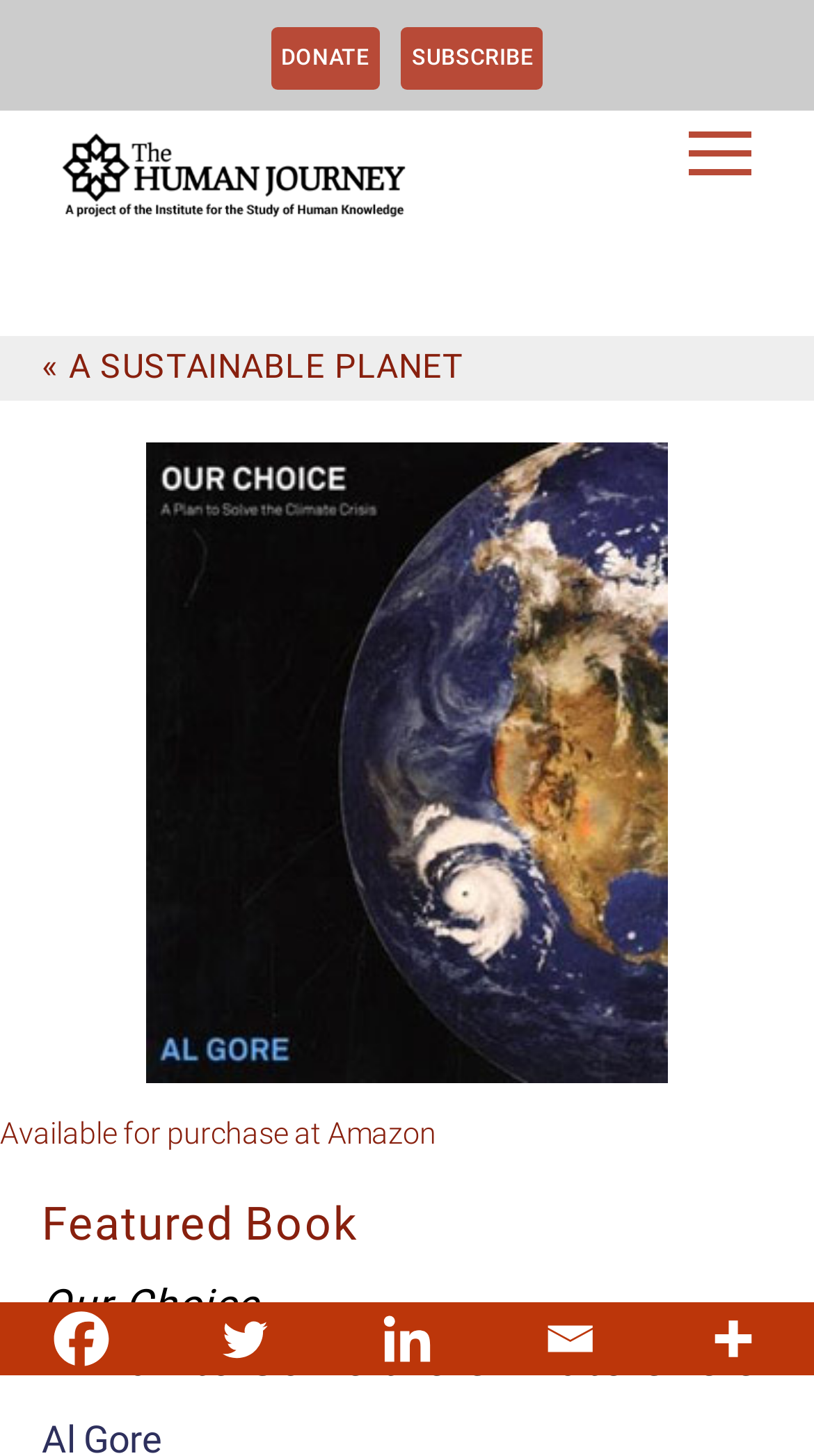What is the text on the link at the top left corner?
Answer the question with just one word or phrase using the image.

The Human Journey